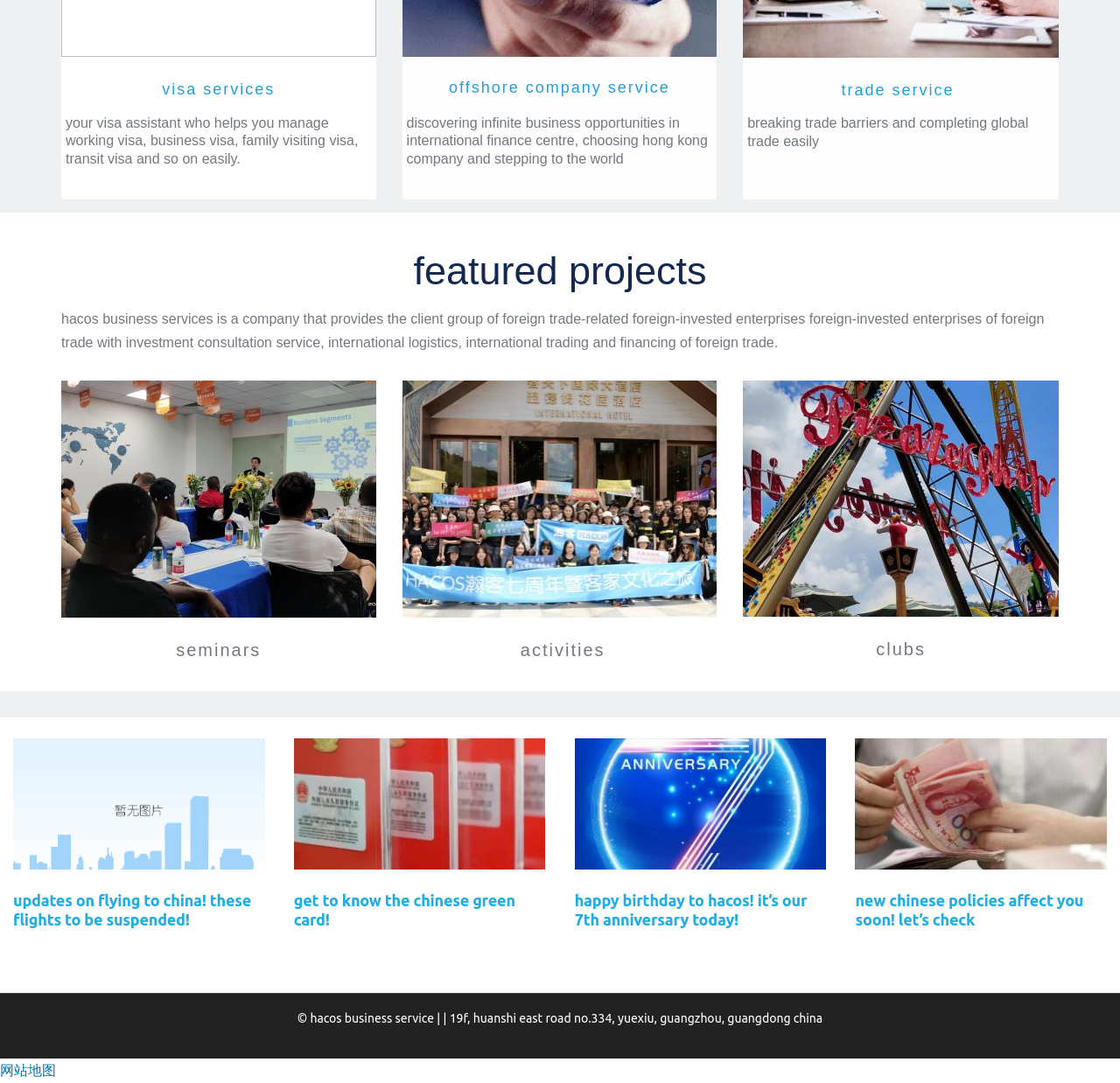Determine the bounding box coordinates for the area you should click to complete the following instruction: "get to know the chinese green card".

[0.262, 0.792, 0.487, 0.806]